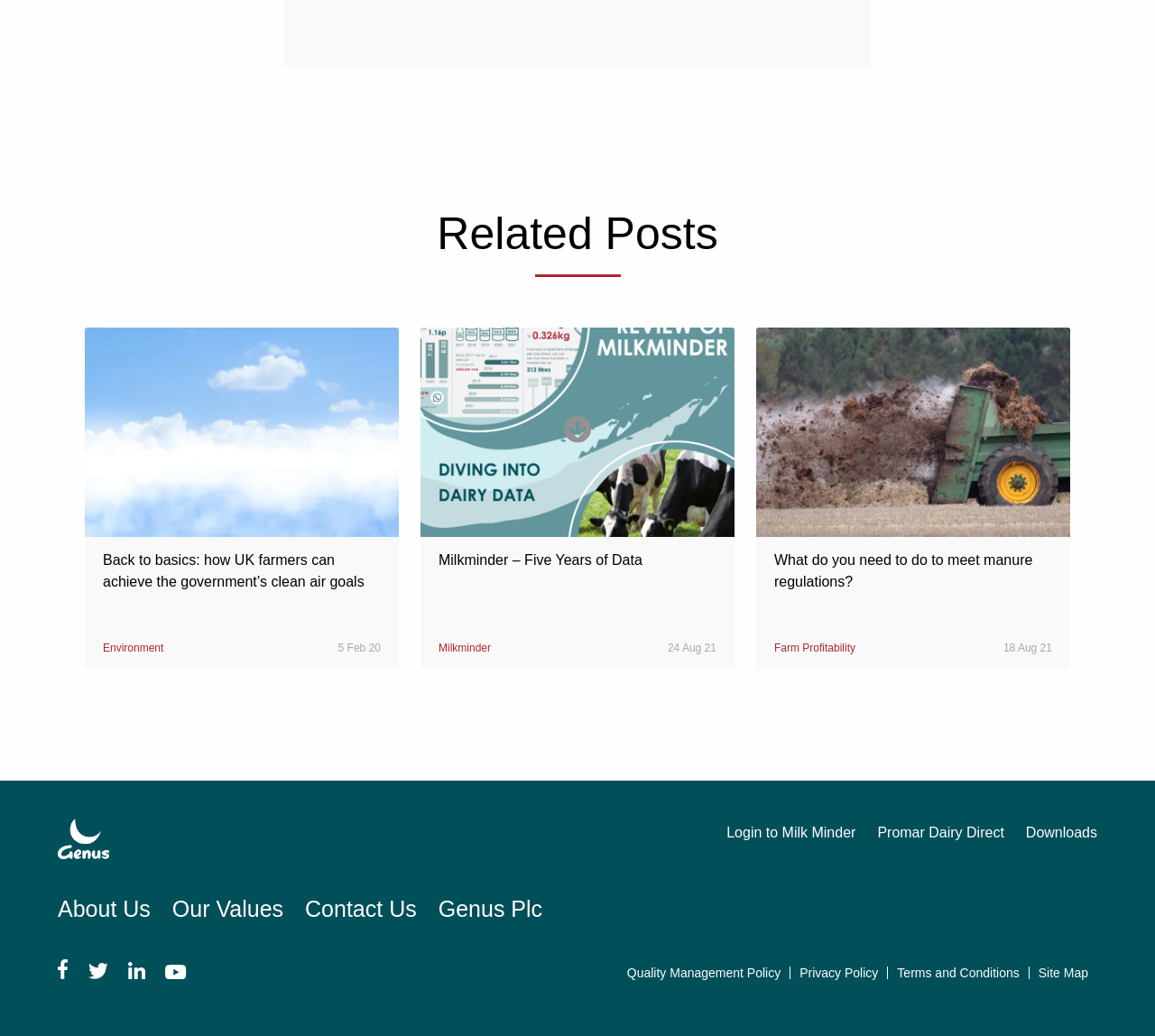Using the webpage screenshot, locate the HTML element that fits the following description and provide its bounding box: "Home".

None